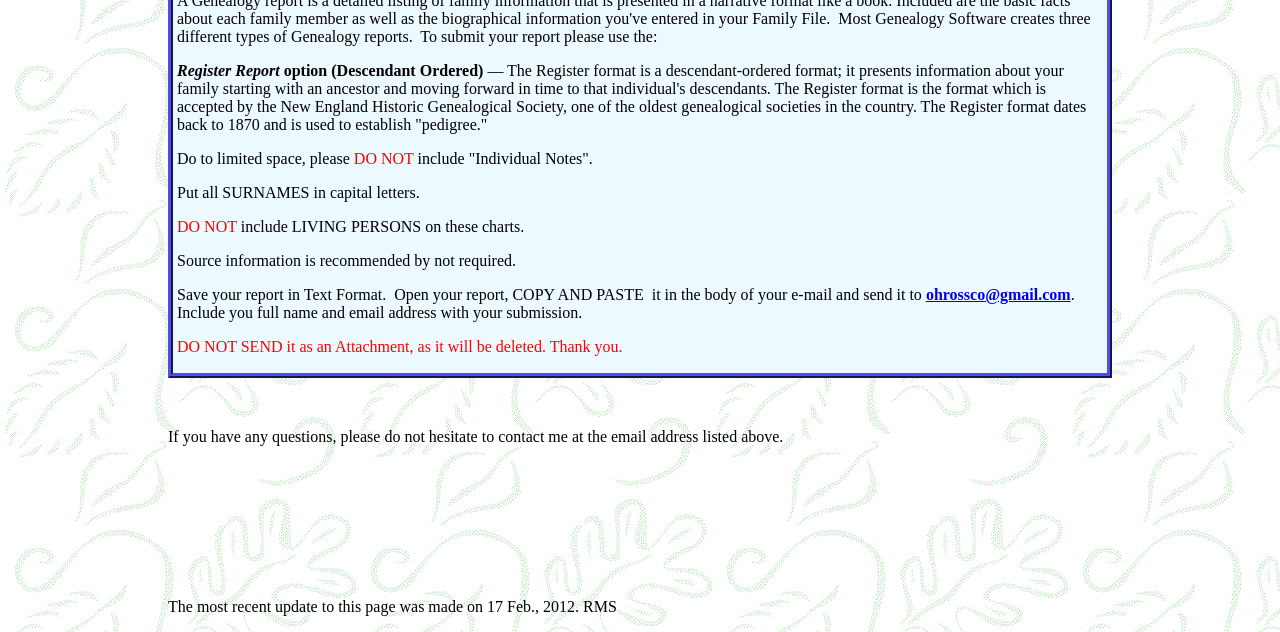Please study the image and answer the question comprehensively:
When was the webpage last updated?

The webpage provides a note at the bottom indicating that the most recent update to the page was made on 17 Feb., 2012, which suggests that the information on the page was last reviewed or updated on that date.